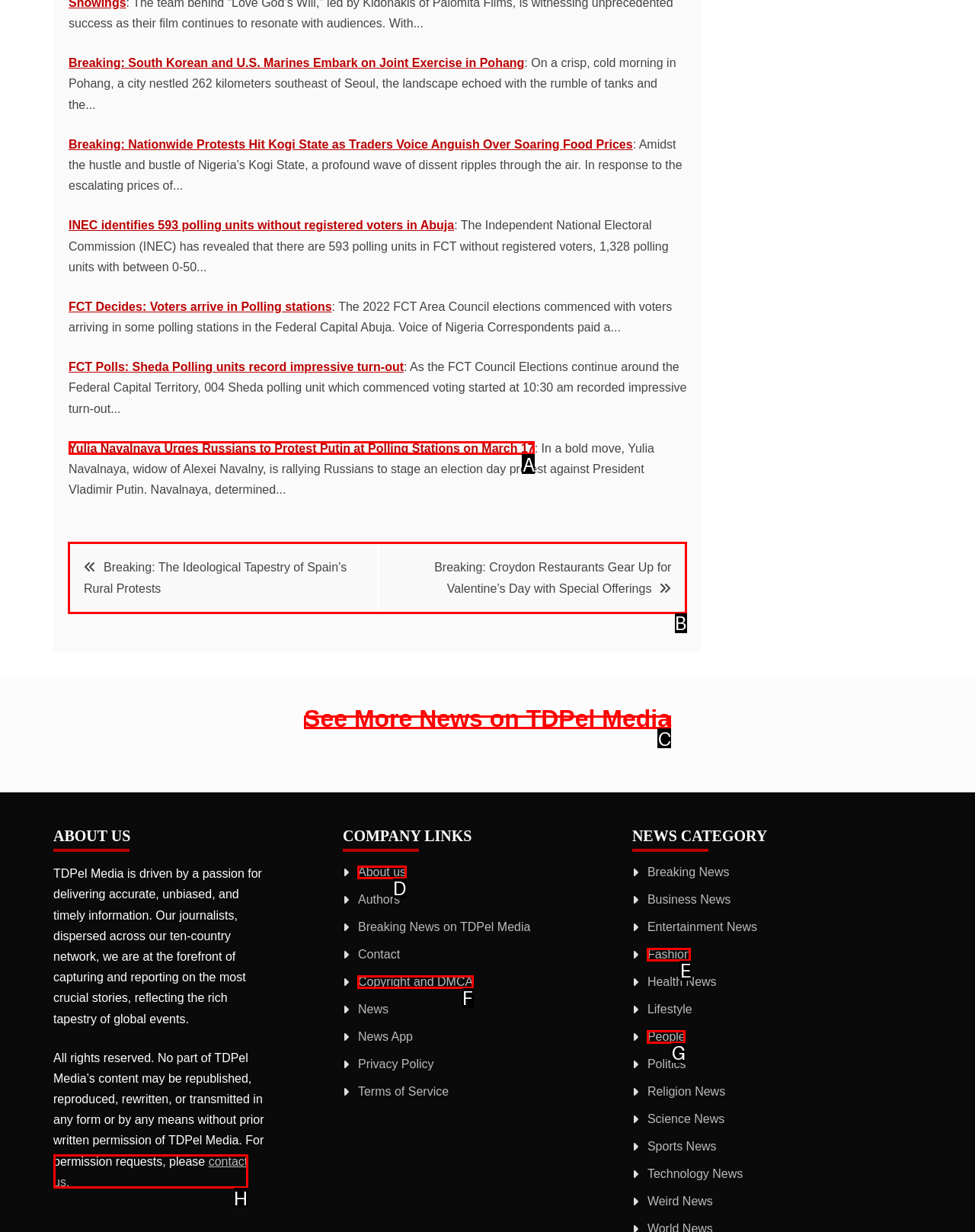Show which HTML element I need to click to perform this task: View more news Answer with the letter of the correct choice.

B